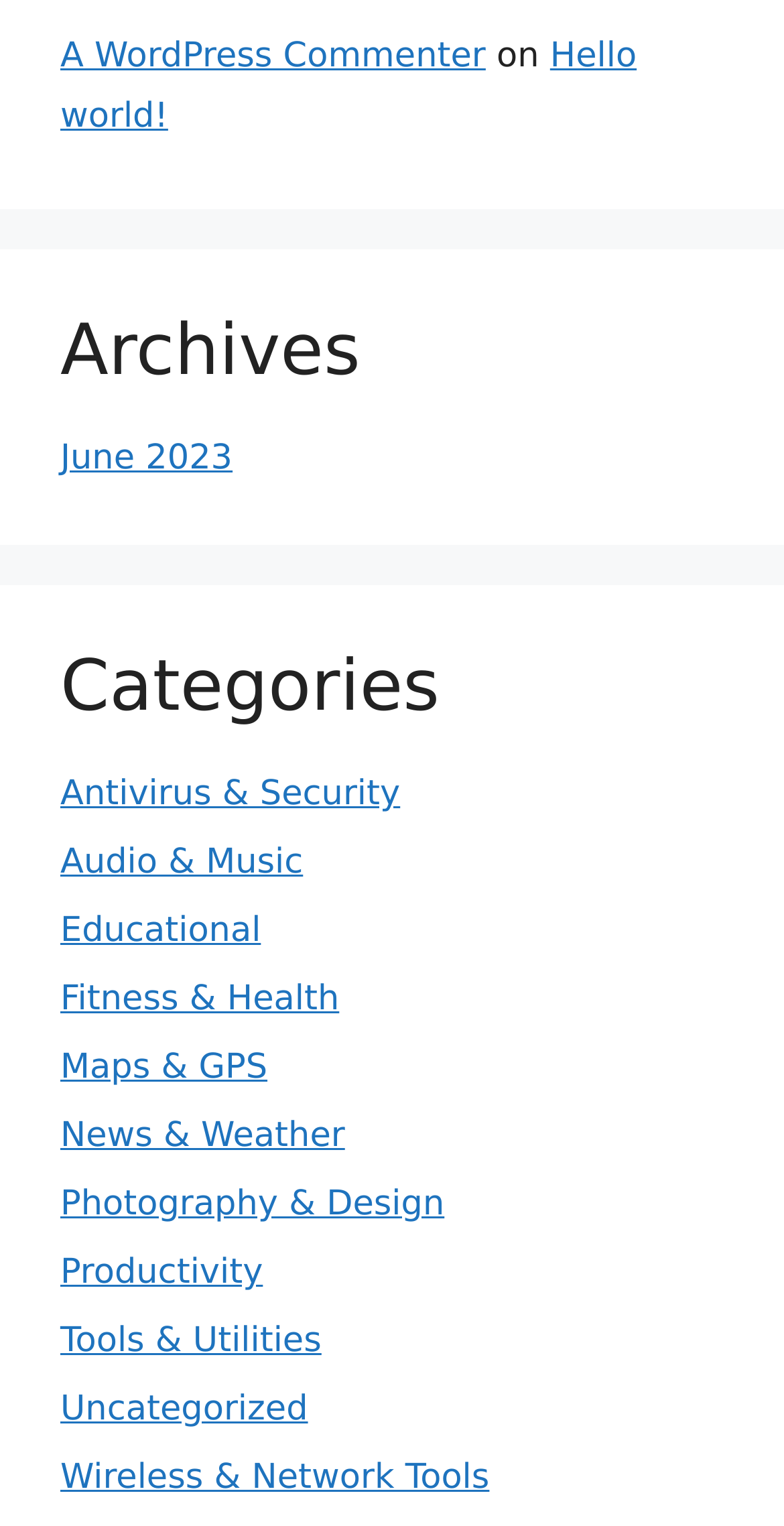Can you provide the bounding box coordinates for the element that should be clicked to implement the instruction: "Filter by category"?

None